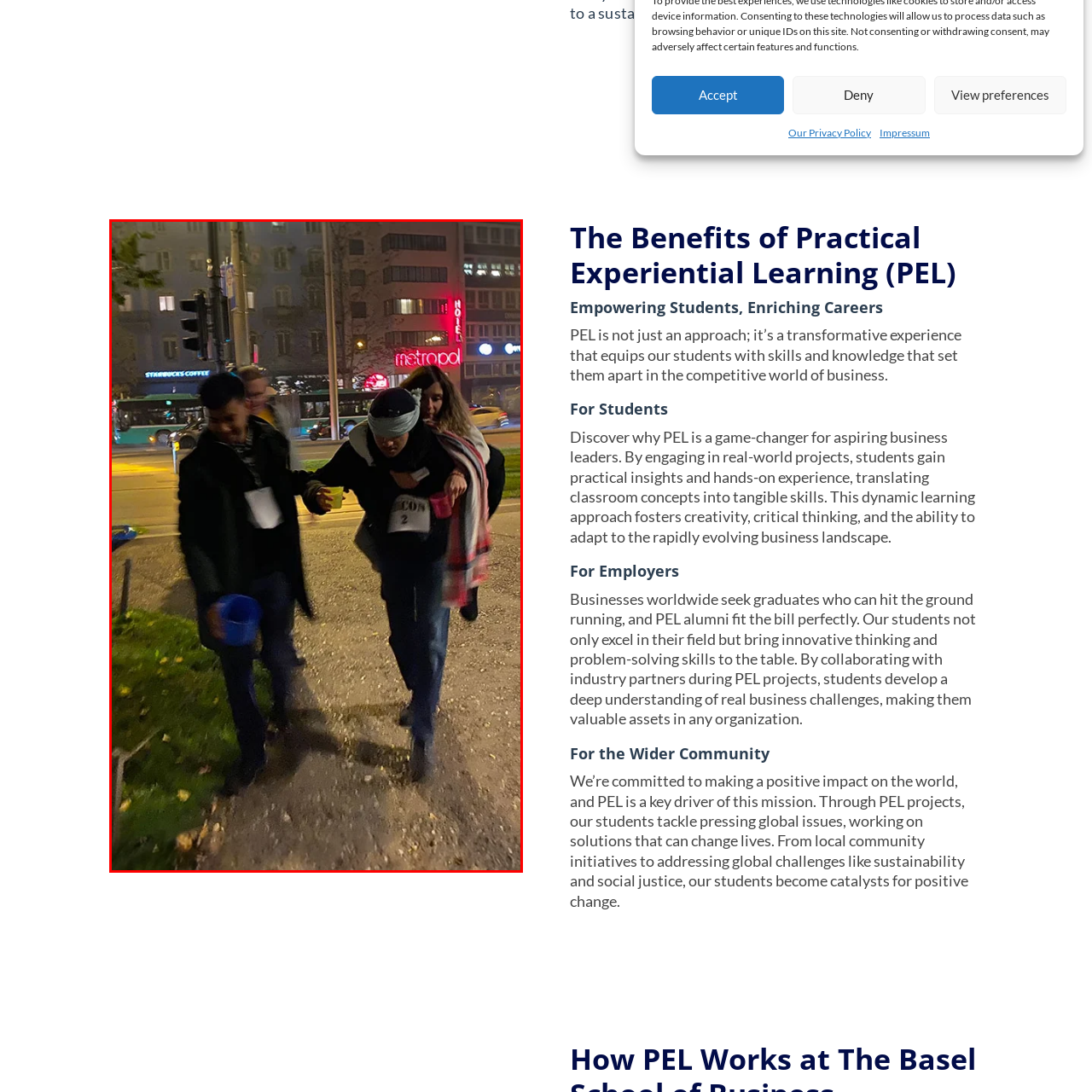Generate an in-depth caption for the image enclosed by the red boundary.

The image depicts a nighttime scene where a group of individuals engage in a community activity, possibly a charity event or a team-building exercise. Two men are prominently featured: one is guiding another who is blindfolded, helping him navigate. The blindfolded participant is dressed in dark clothing and appears to be focused on his surroundings as he holds onto the arm of his guide. 

The guide holds a blue bucket in one hand, suggesting involvement in a fundraising activity. In the background, a woman can be seen, partially wrapped in a blanket, which adds an element of warmth to the scene amidst the night chill. The urban environment is highlighted by illuminated signs from nearby establishments, including a Starbucks, creating a lively atmosphere despite the late hour. This moment captures the spirit of teamwork, compassion, and community engagement, showcasing how individuals come together to support each other and contribute positively to society.